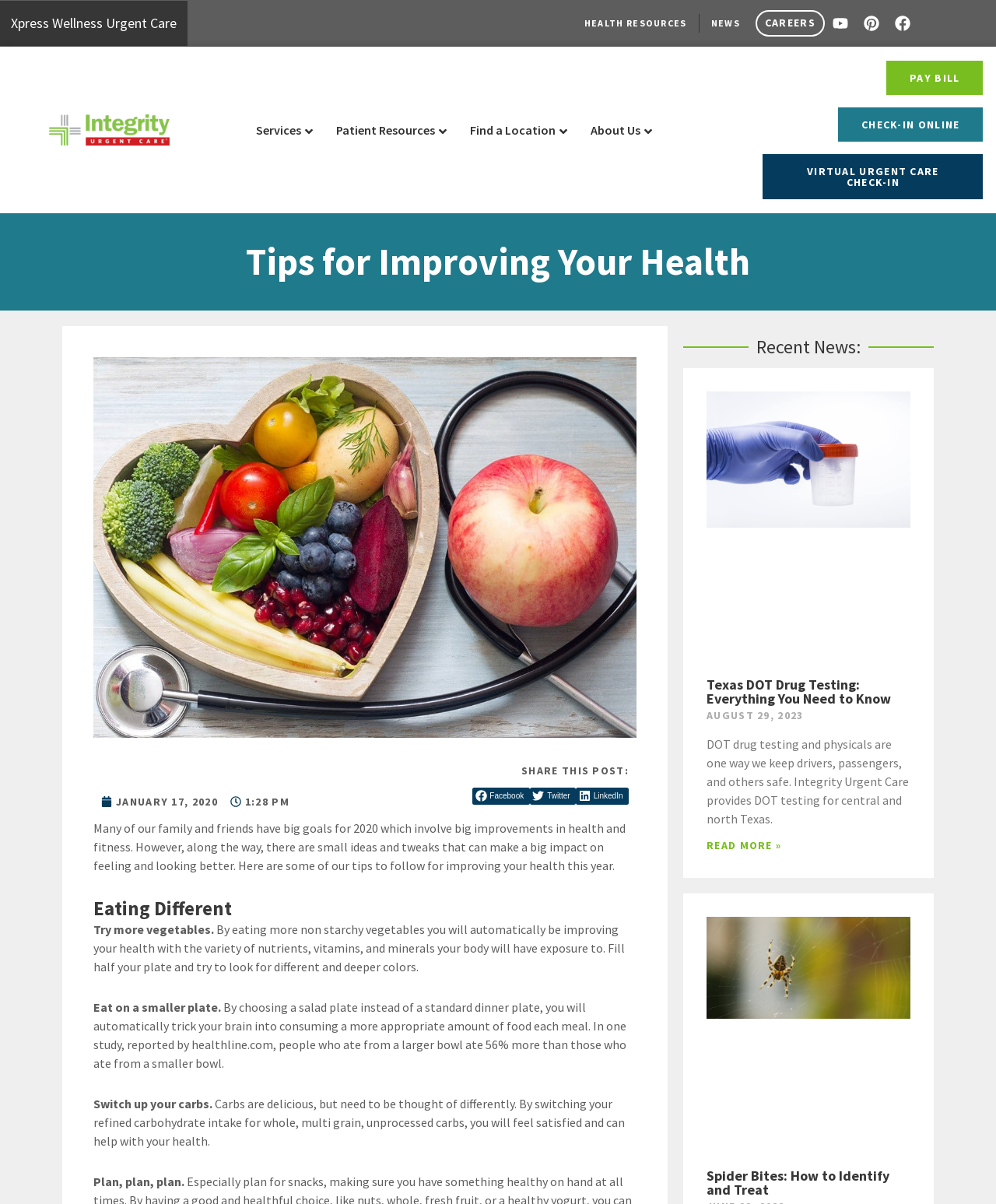Please locate and generate the primary heading on this webpage.

Tips for Improving Your Health